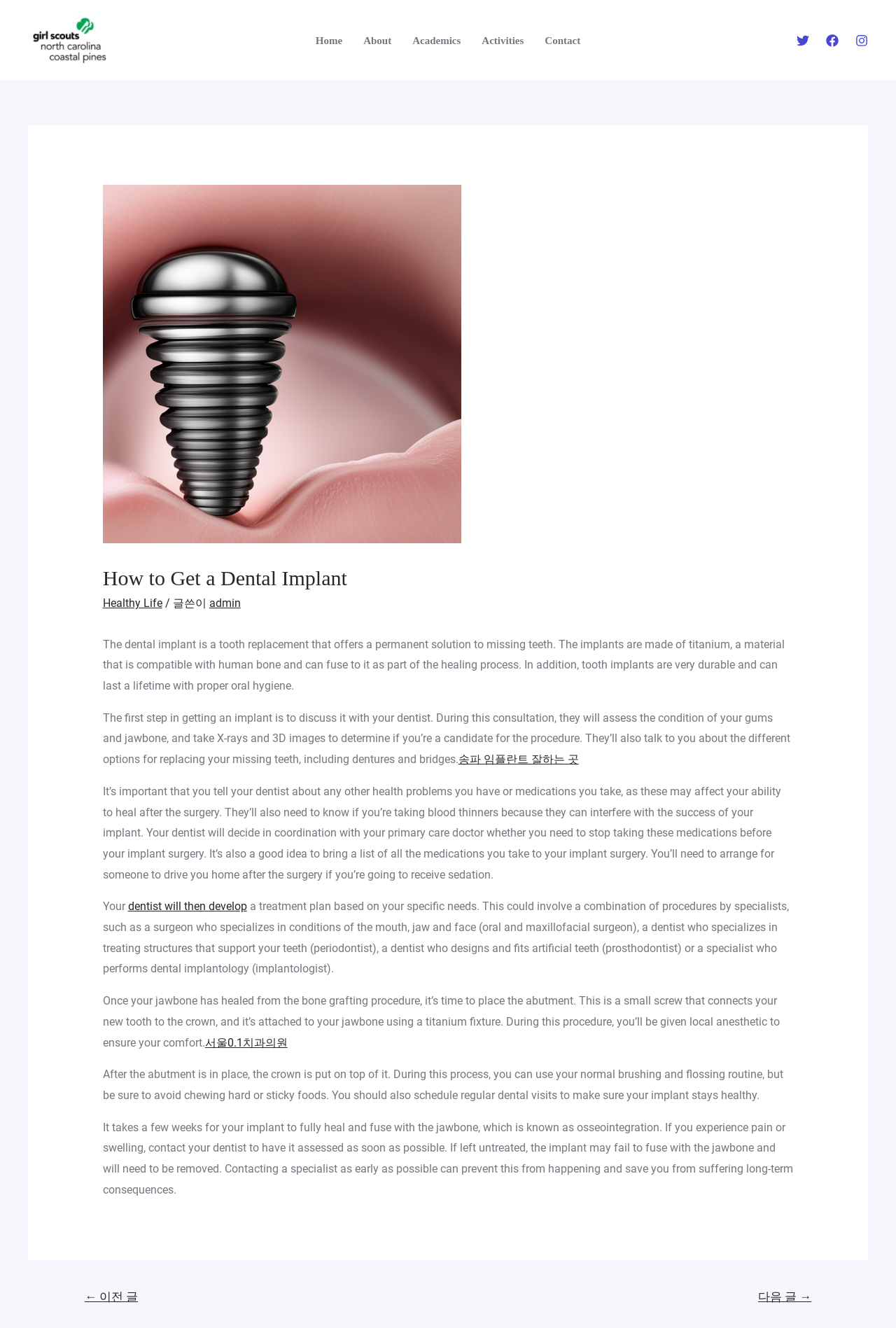Find the bounding box coordinates of the clickable area that will achieve the following instruction: "Read the article about 'How to Get a Dental Implant'".

[0.115, 0.426, 0.885, 0.445]